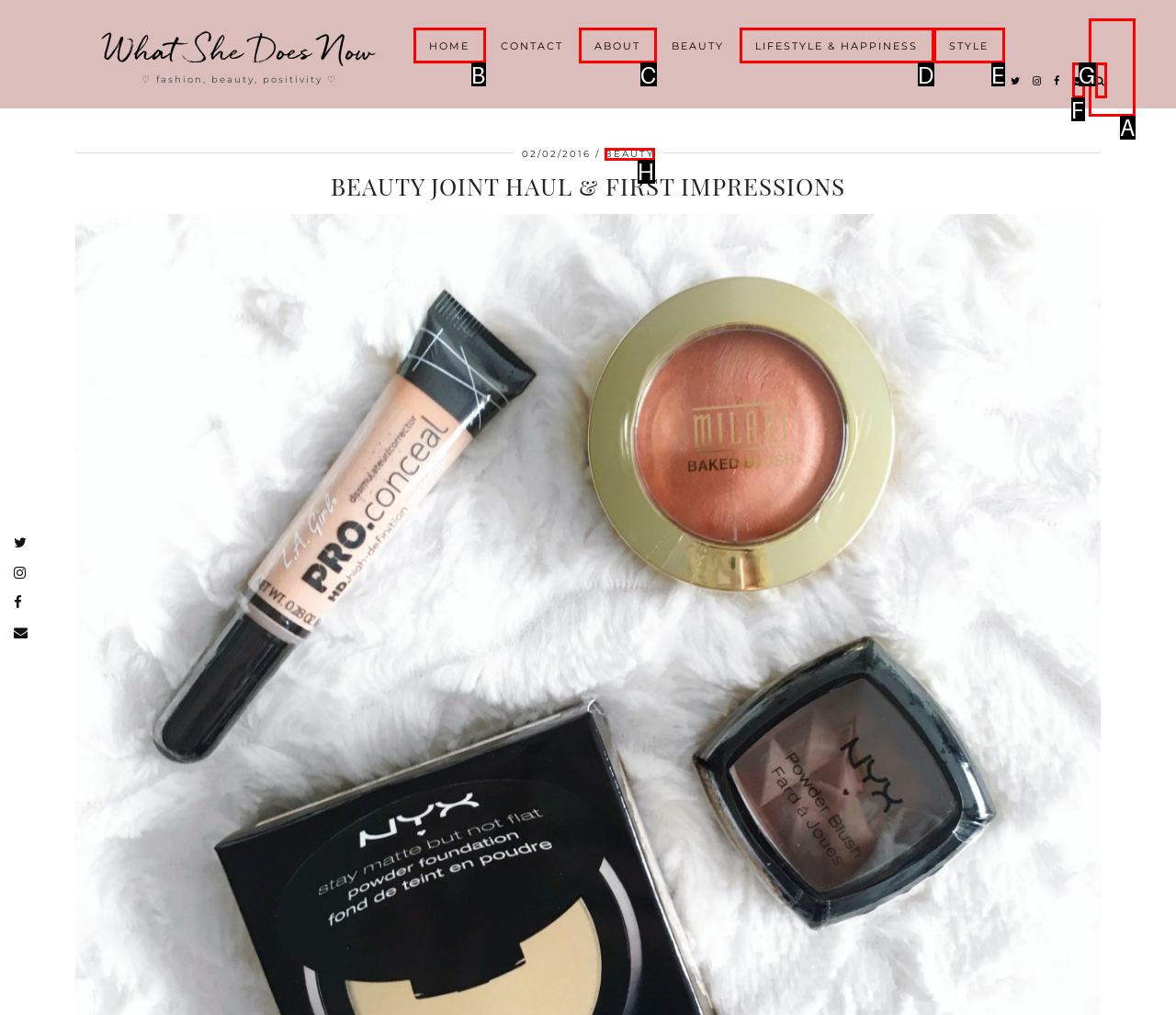Given the description: Lifestyle & Happiness, pick the option that matches best and answer with the corresponding letter directly.

D